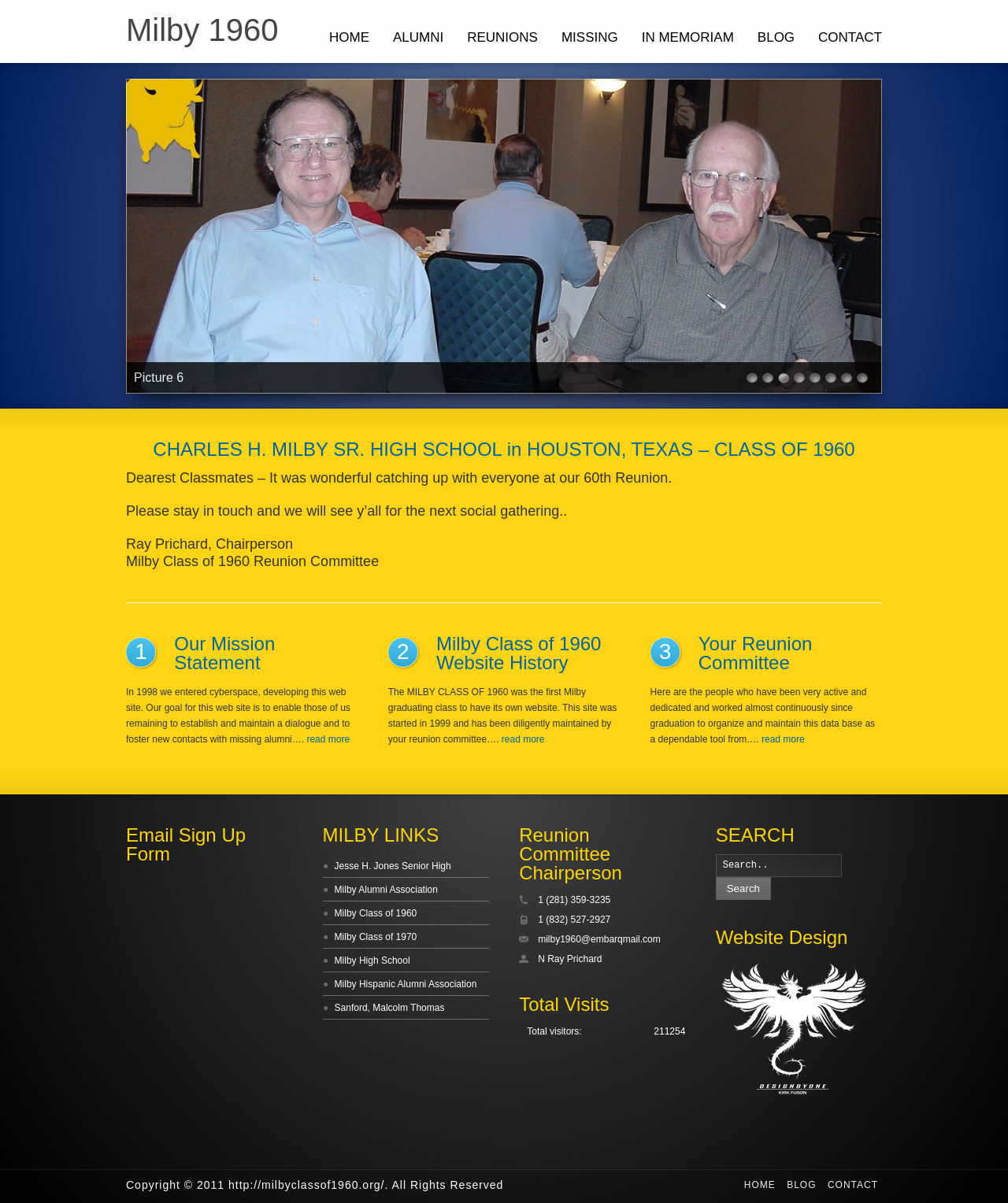Bounding box coordinates must be specified in the format (top-left x, top-left y, bottom-right x, bottom-right y). All values should be floating point numbers between 0 and 1. What are the bounding box coordinates of the UI element described as: Milby Alumni Association

[0.32, 0.735, 0.434, 0.744]